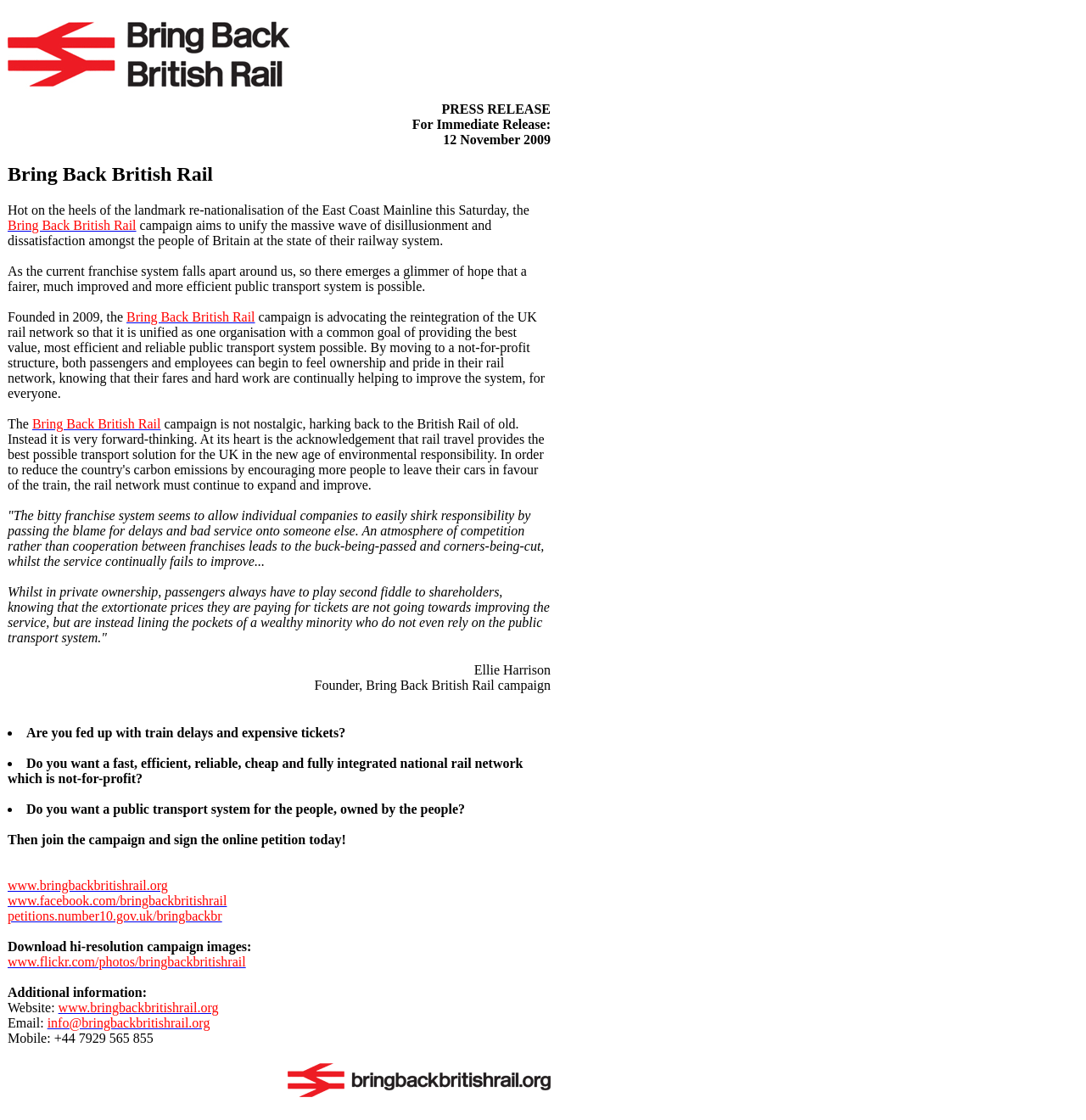Can you pinpoint the bounding box coordinates for the clickable element required for this instruction: "Visit the website of Bring Back British Rail"? The coordinates should be four float numbers between 0 and 1, i.e., [left, top, right, bottom].

[0.054, 0.893, 0.201, 0.906]